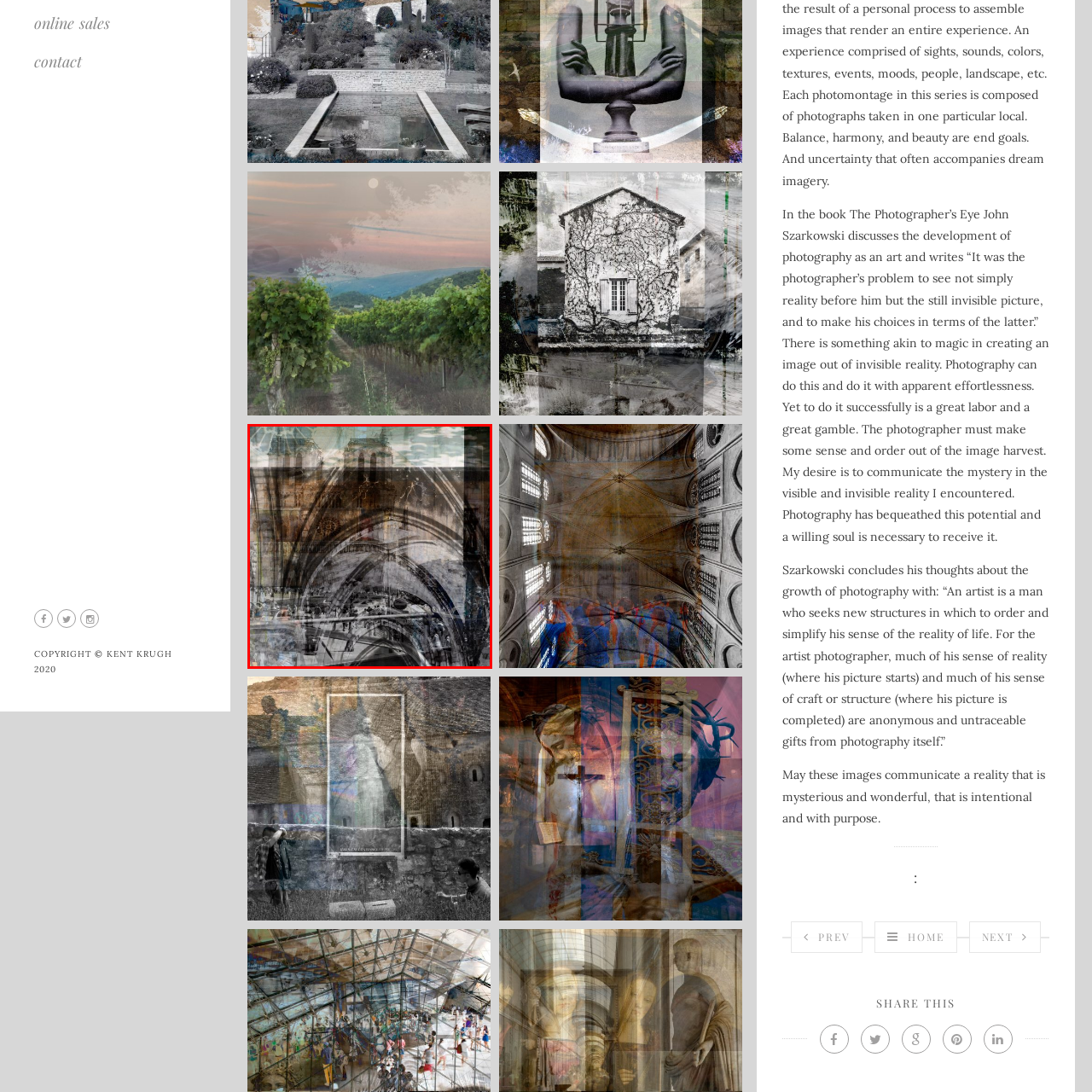Analyze the picture enclosed by the red bounding box and provide a single-word or phrase answer to this question:
What is the effect of the interplay of light and shadow in the image?

Emphasizes architectural details